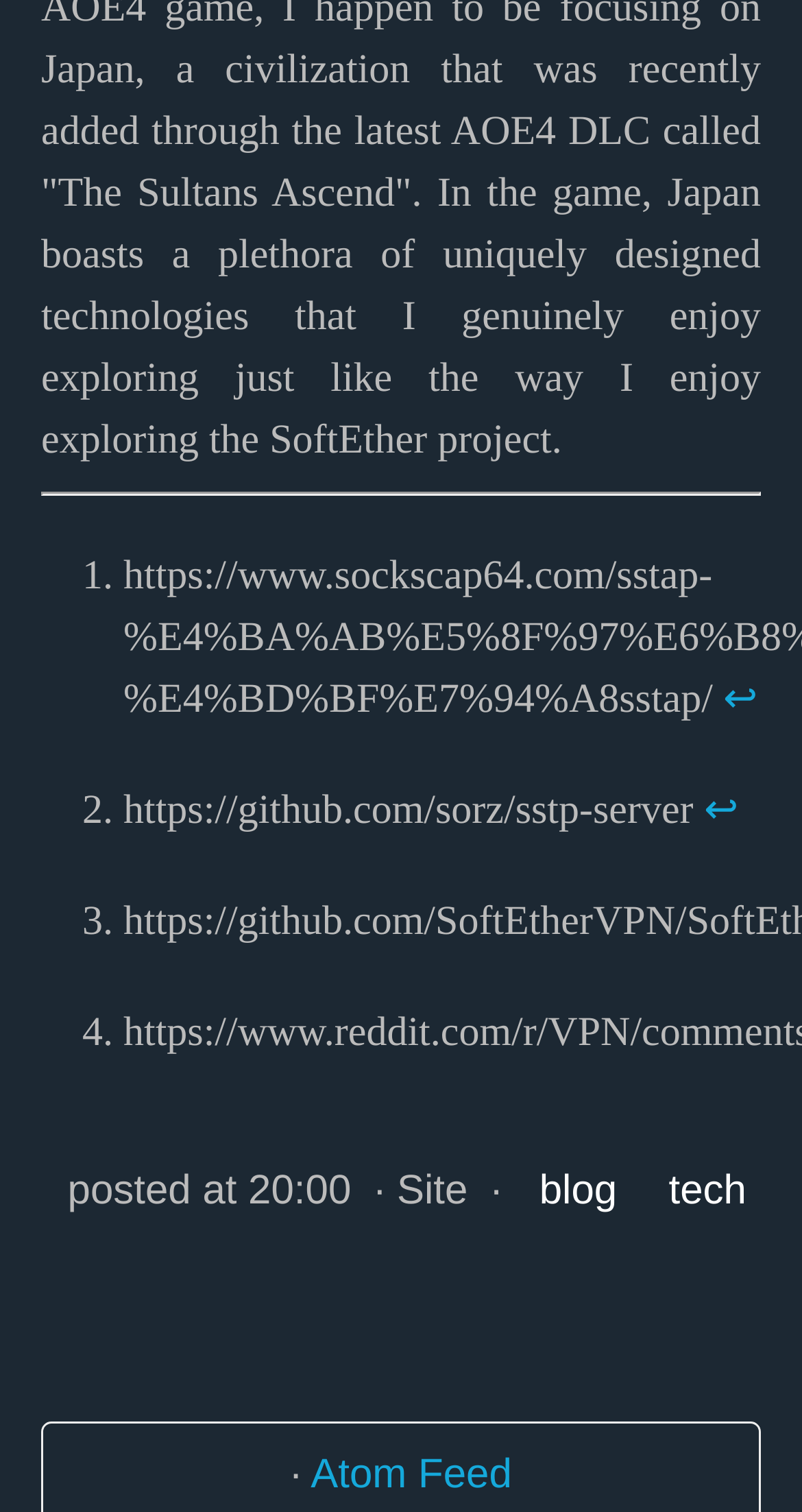What is the last item in the list?
Examine the image and provide an in-depth answer to the question.

The last item in the list is '4.' which is a ListMarker element with bounding box coordinates [0.103, 0.663, 0.154, 0.703].